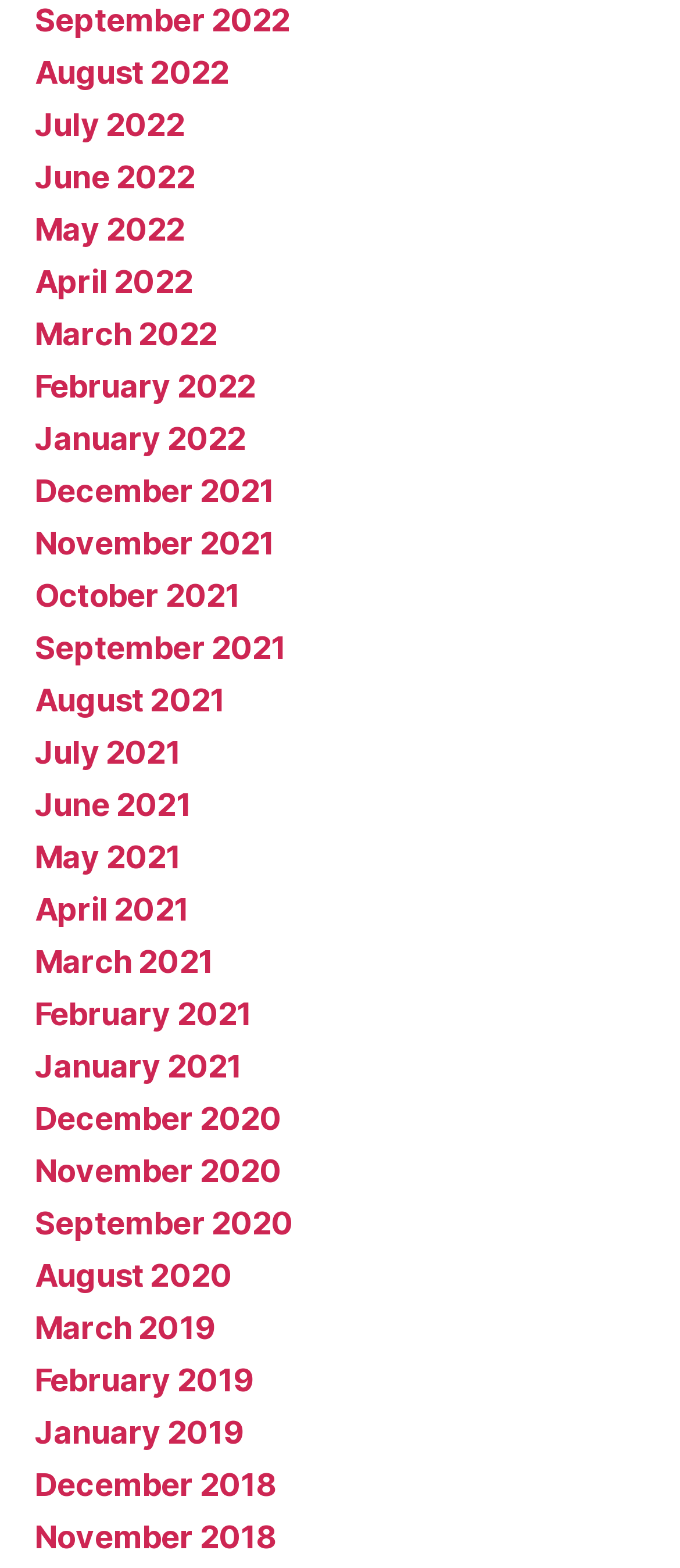Determine the bounding box coordinates for the region that must be clicked to execute the following instruction: "Browse November 2020".

[0.051, 0.735, 0.414, 0.758]